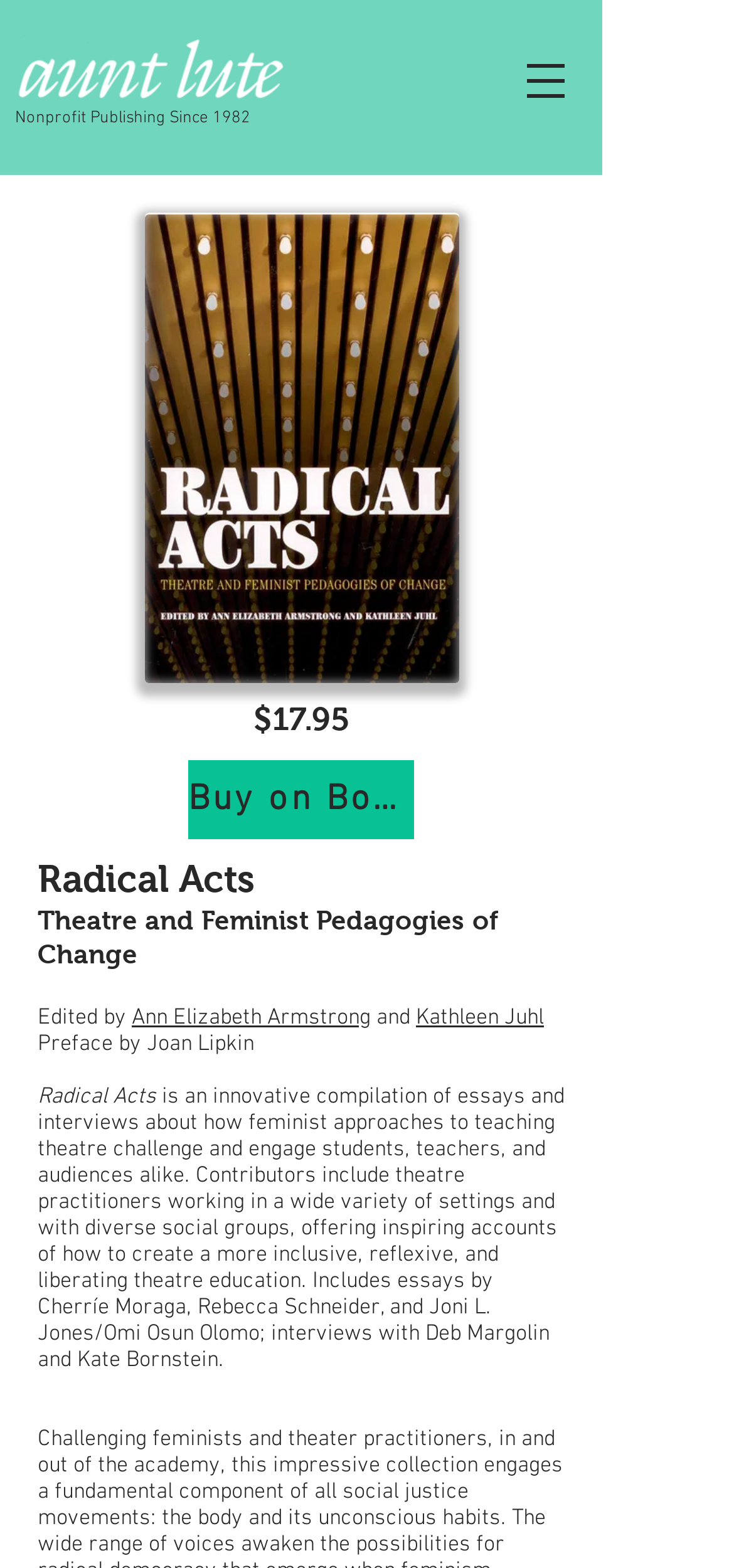What is the subject of the book?
Please elaborate on the answer to the question with detailed information.

The subject of the book can be inferred from the description on the webpage. The book is about feminist approaches to teaching theatre, as mentioned in the description 'how feminist approaches to teaching theatre challenge and engage students, teachers, and audiences alike'.